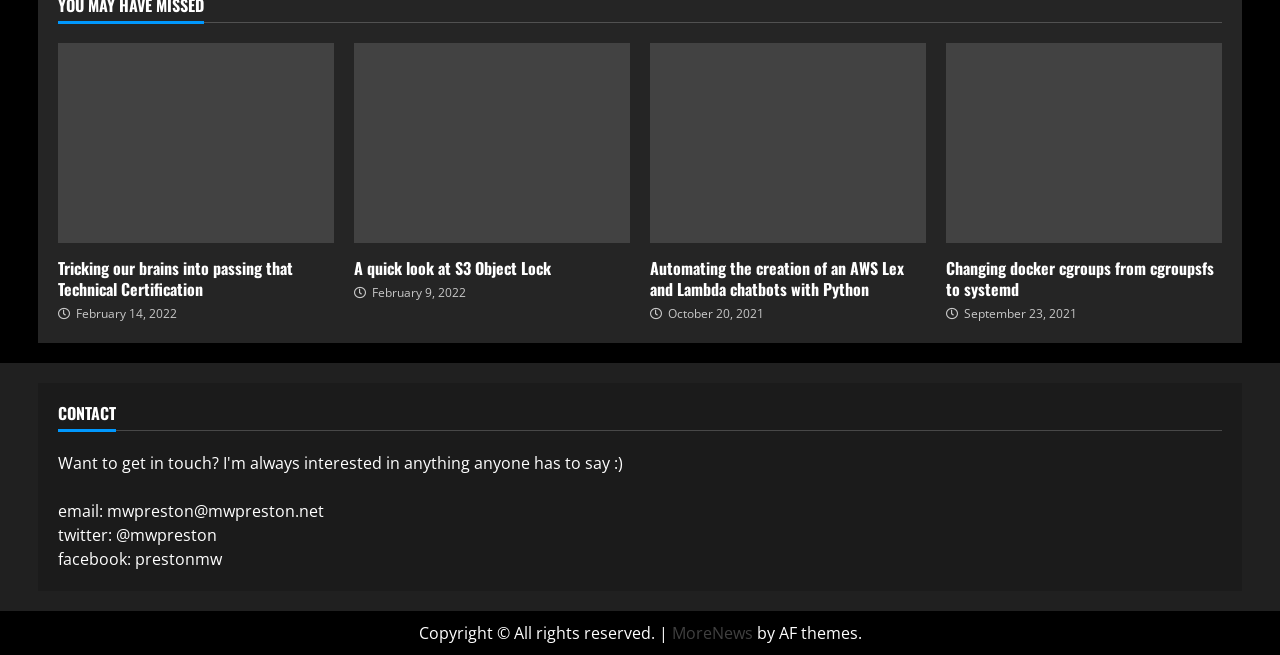Please identify the bounding box coordinates of where to click in order to follow the instruction: "Read the article 'Tricking our brains into passing that Technical Certification'".

[0.045, 0.066, 0.261, 0.371]